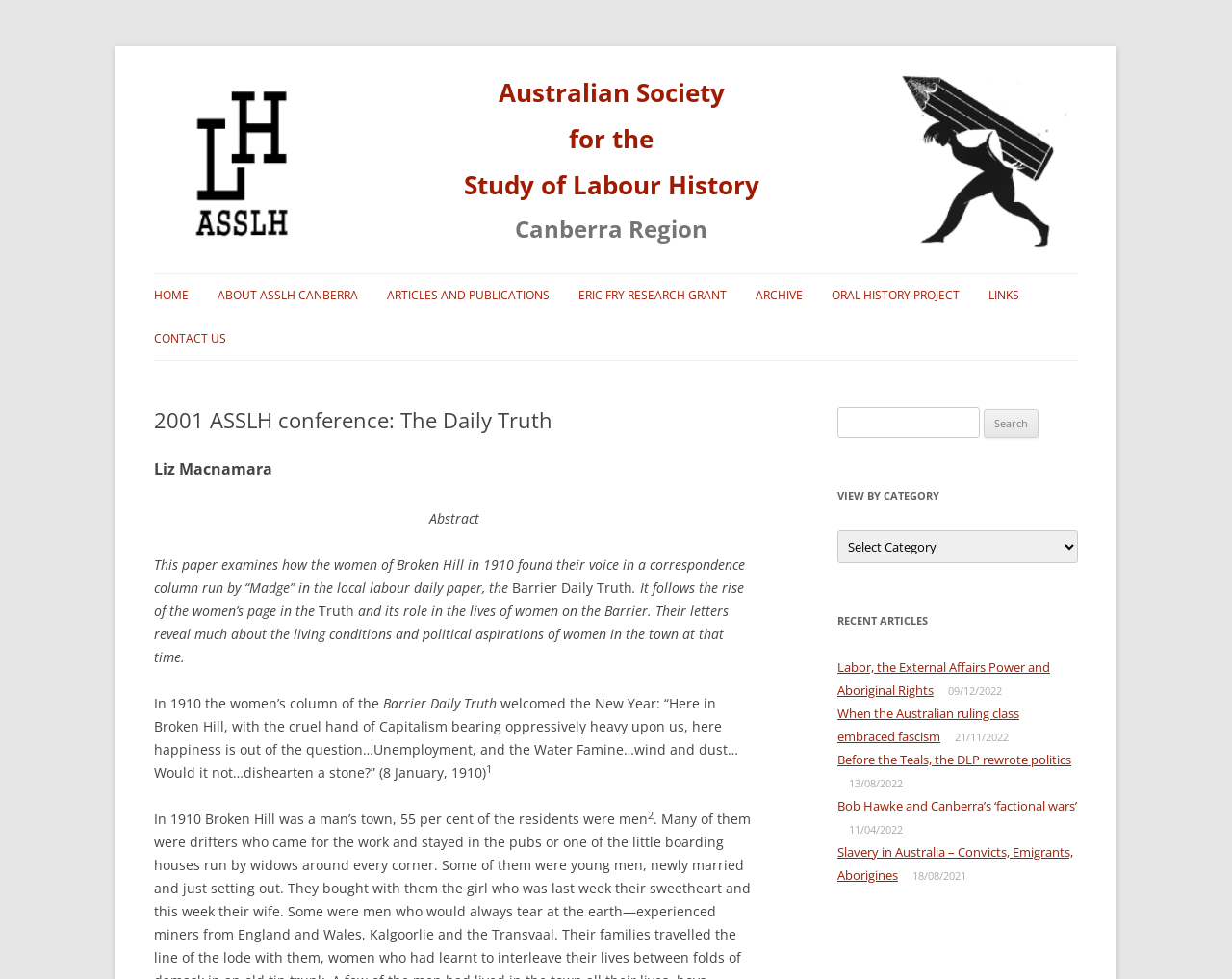Please provide the bounding box coordinate of the region that matches the element description: Oral history project. Coordinates should be in the format (top-left x, top-left y, bottom-right x, bottom-right y) and all values should be between 0 and 1.

[0.675, 0.281, 0.779, 0.324]